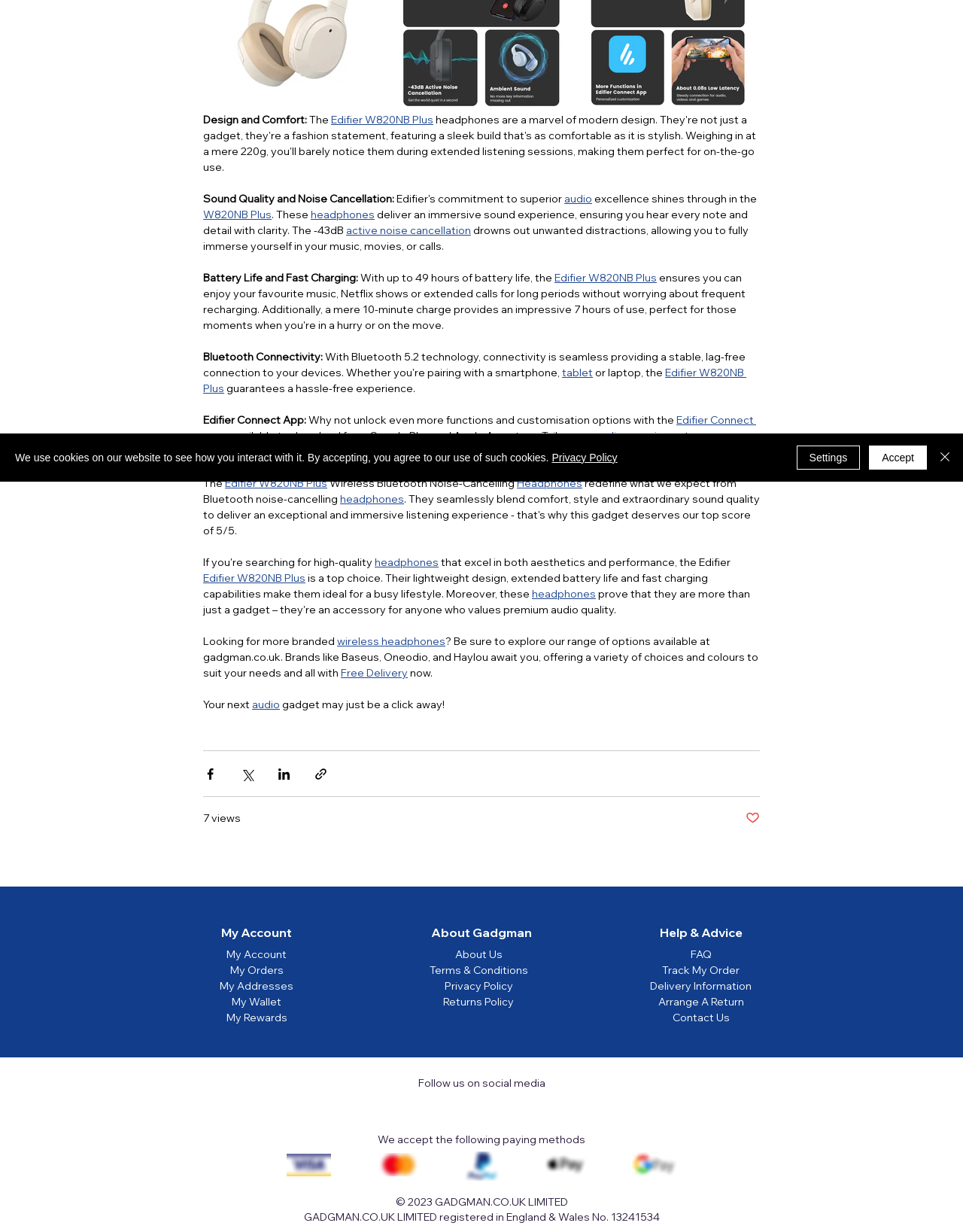Locate the bounding box of the UI element based on this description: "My Addresses". Provide four float numbers between 0 and 1 as [left, top, right, bottom].

[0.228, 0.795, 0.305, 0.806]